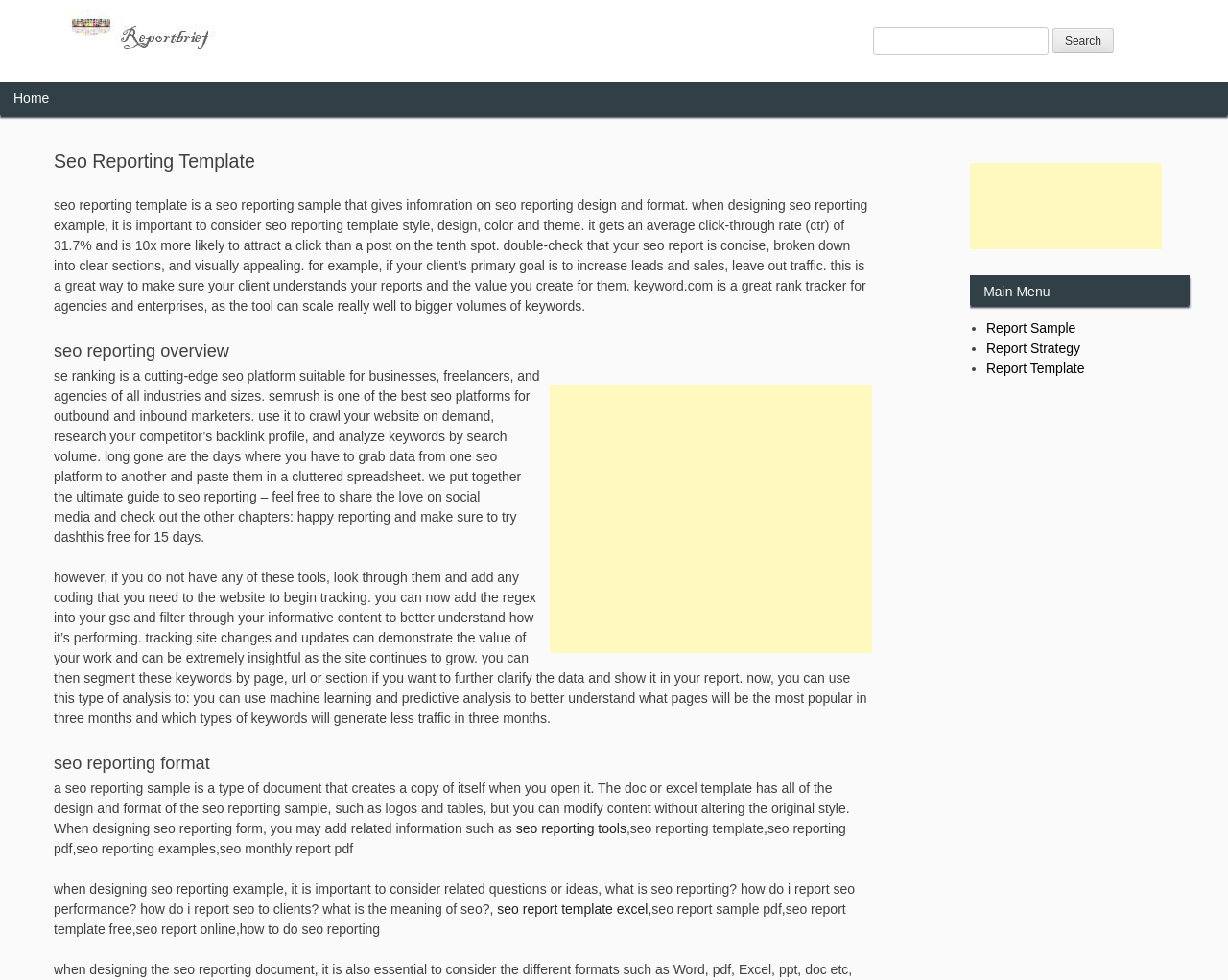Please provide a one-word or phrase answer to the question: 
What is the purpose of the SEO reporting template?

To provide information on SEO reporting design and format